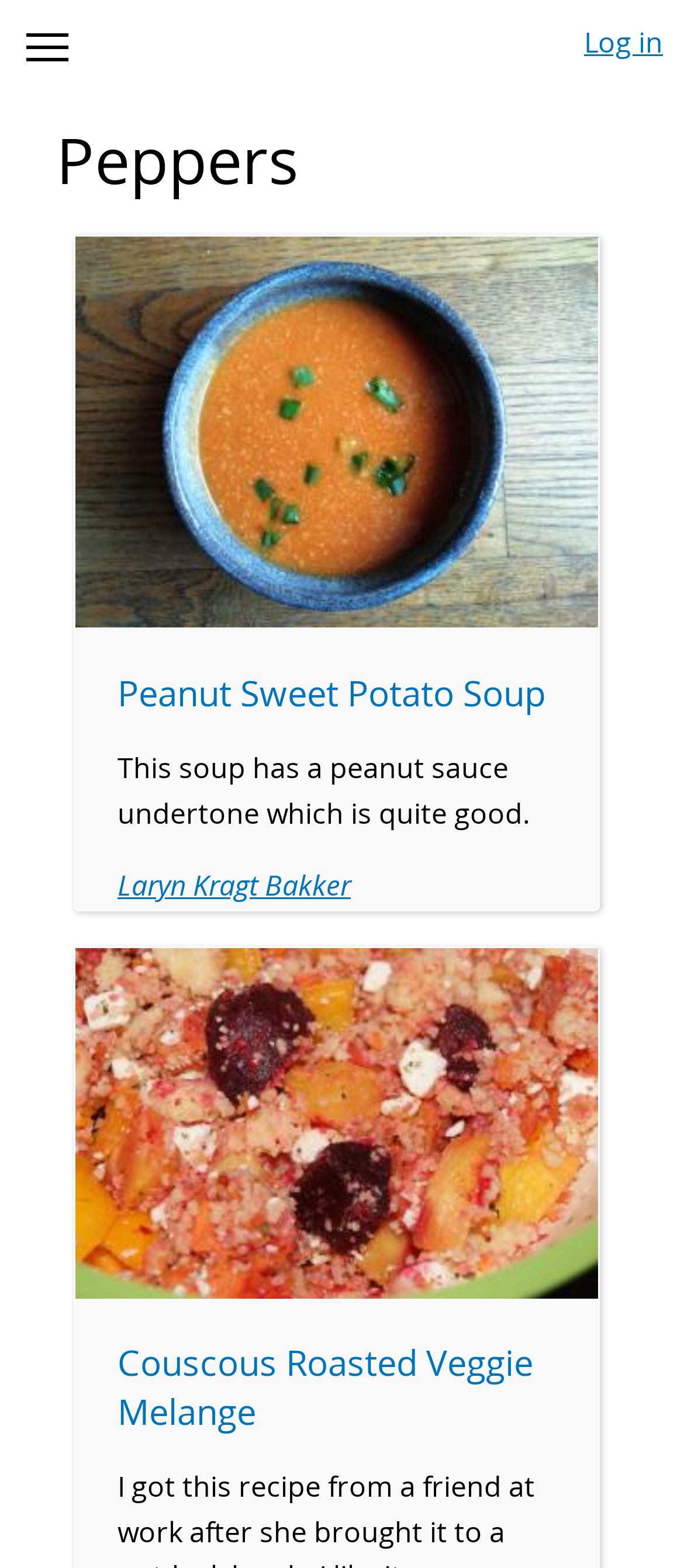How many recipes are displayed on this page?
Using the image, provide a detailed and thorough answer to the question.

I counted the number of recipe sections on the page, each with a heading, image, and description. There are two sections, one for 'Peanut Sweet Potato Soup' and one for 'Couscous Roasted Veggie Melange'.